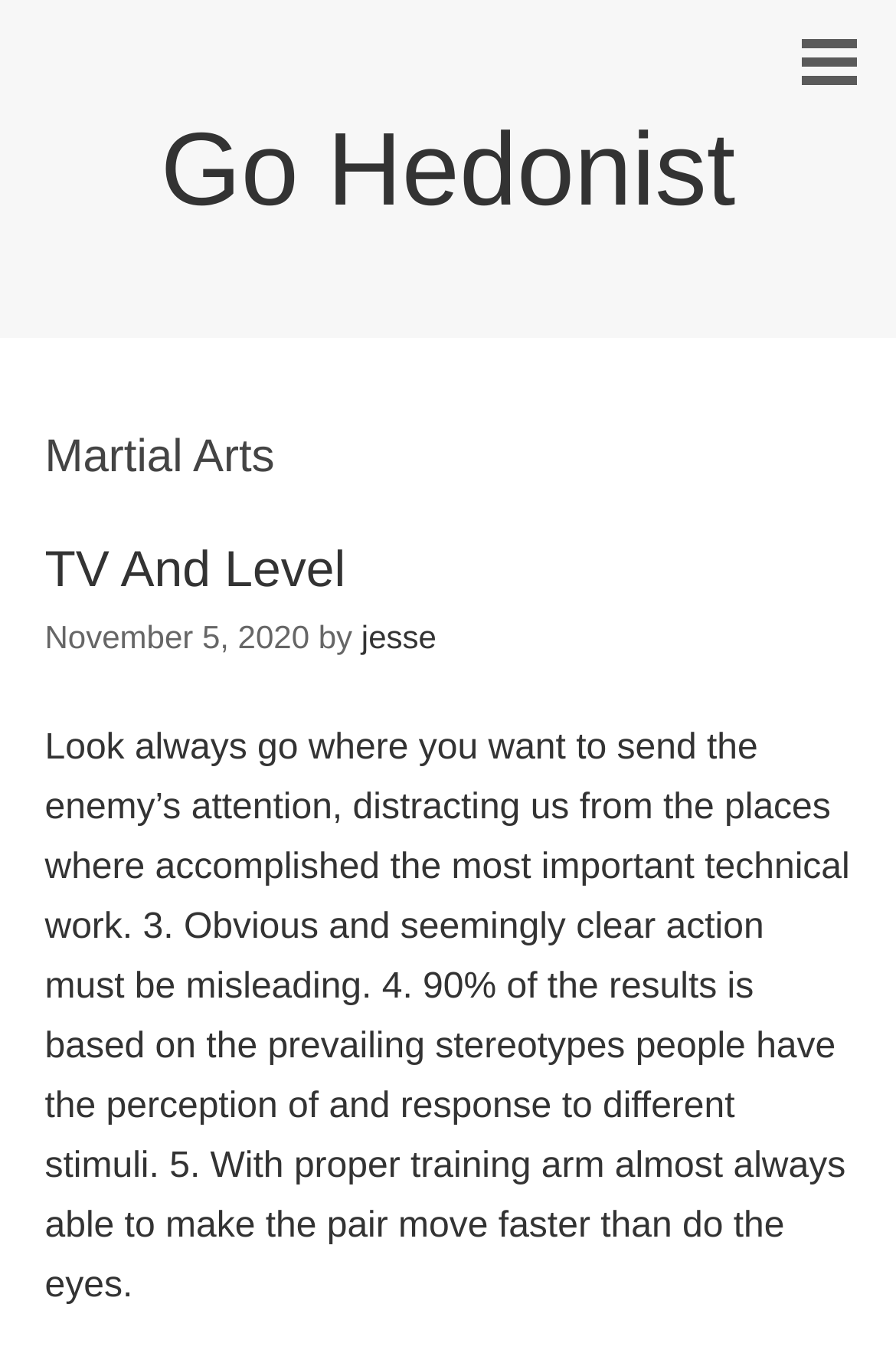Provide a short answer to the following question with just one word or phrase: What is the name of the author?

jesse